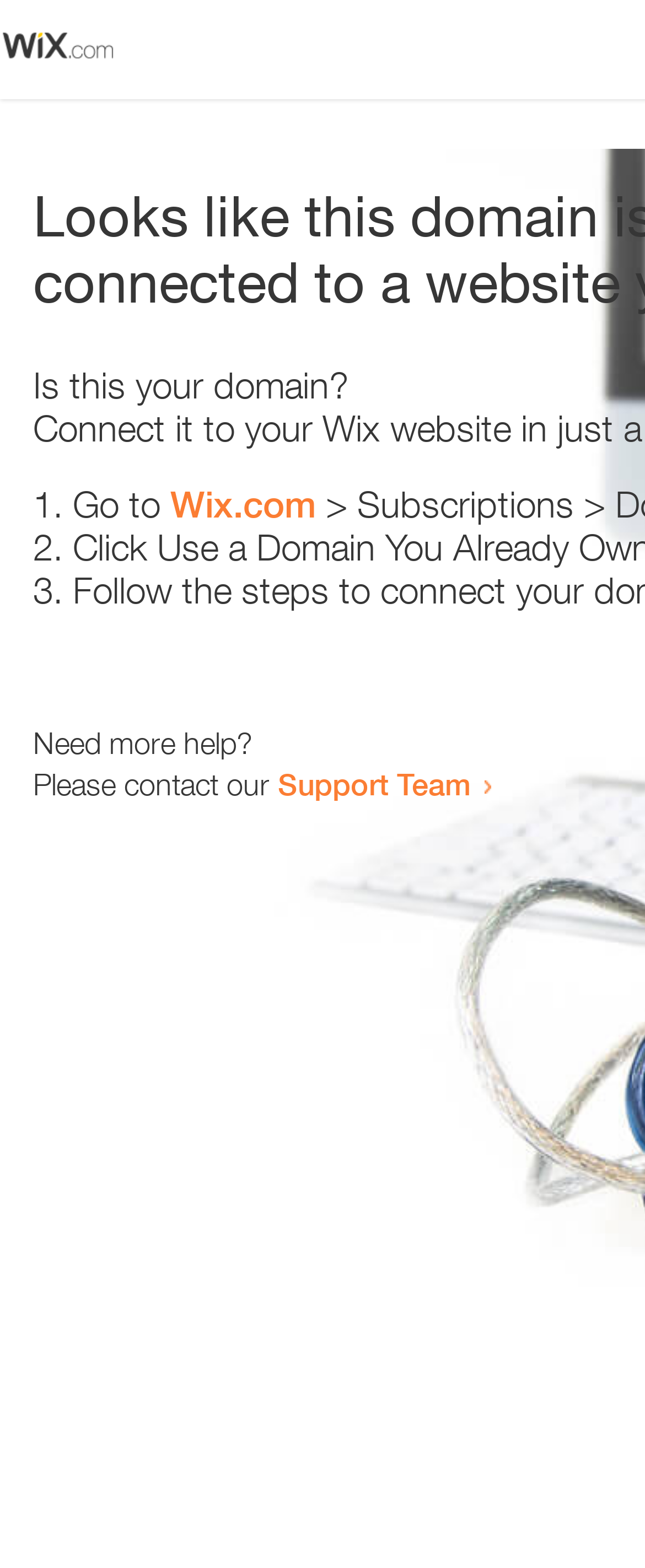Please determine and provide the text content of the webpage's heading.

Looks like this domain isn't
connected to a website yet